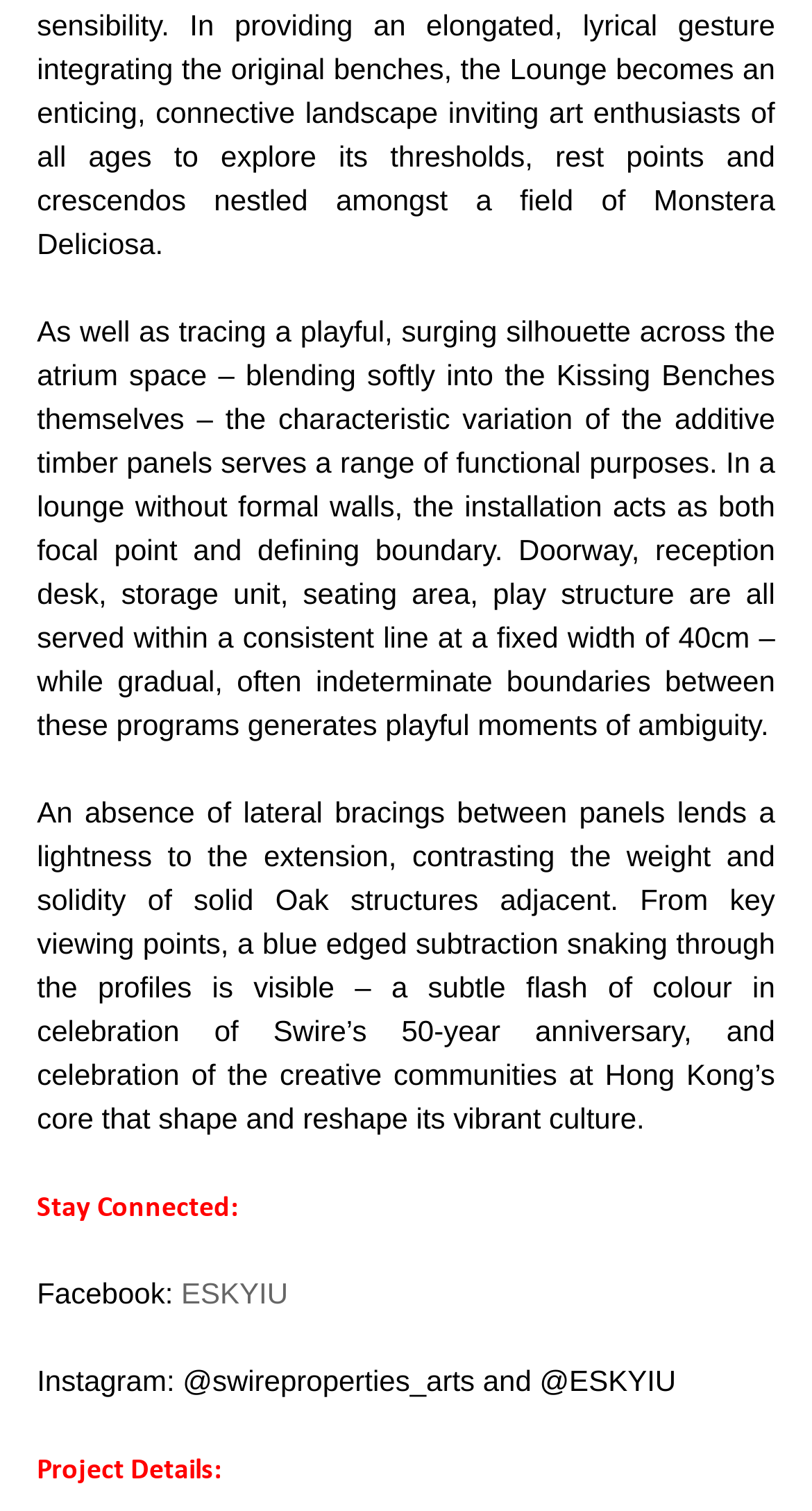Kindly respond to the following question with a single word or a brief phrase: 
What is the purpose of the installation in the lounge?

Focal point and defining boundary